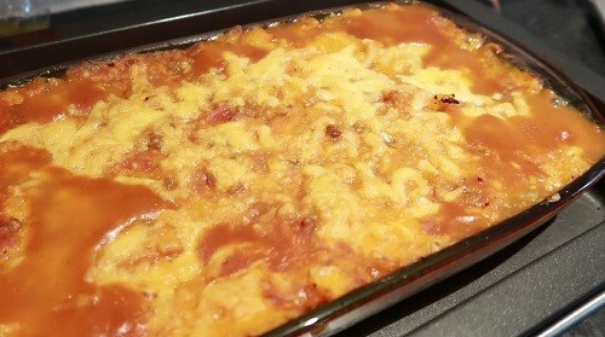Give a one-word or short-phrase answer to the following question: 
What is the main ingredient of the mash layer?

Sweet potatoes